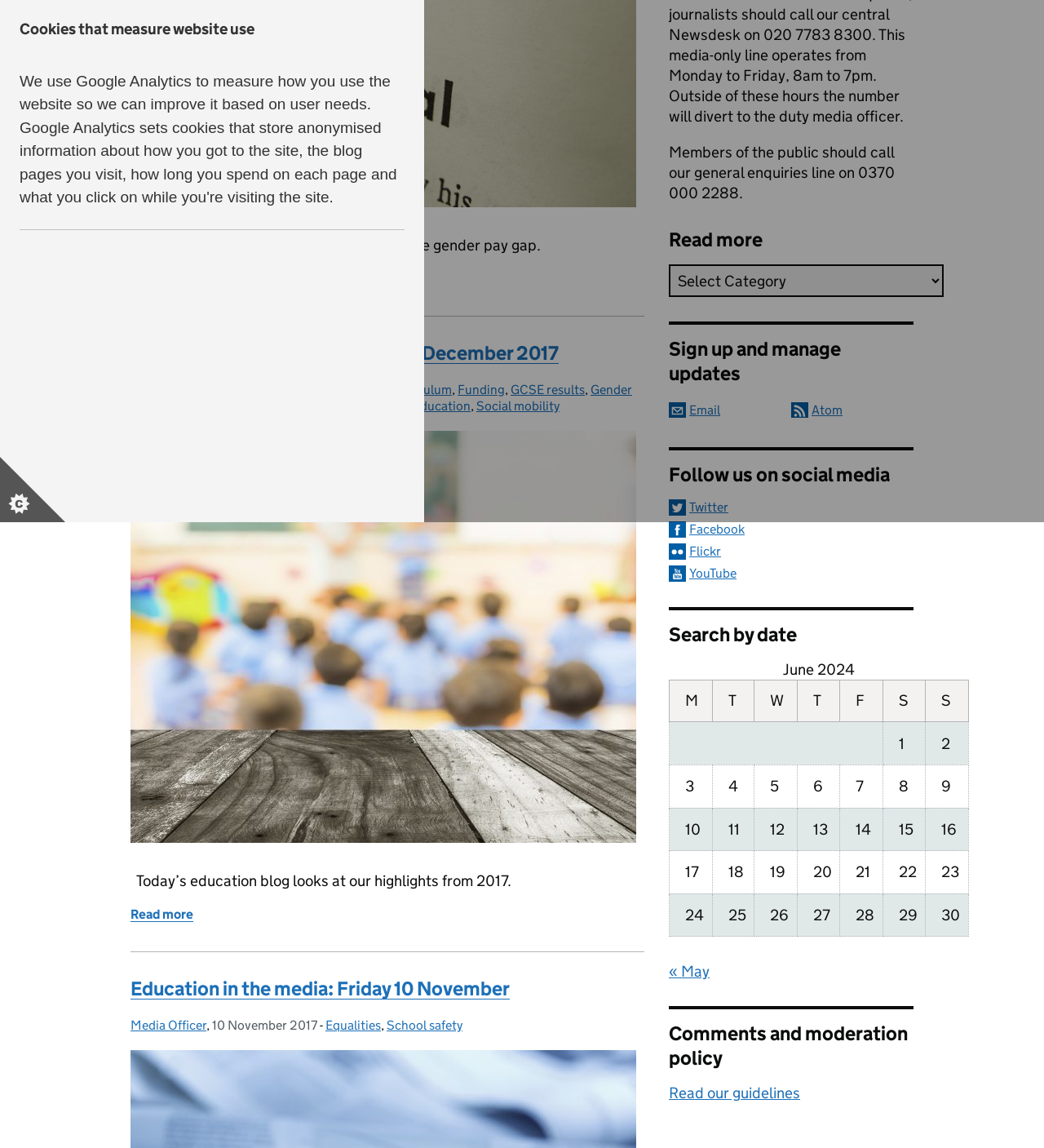Using the provided element description "Sex and Relationship Education", determine the bounding box coordinates of the UI element.

[0.28, 0.347, 0.451, 0.36]